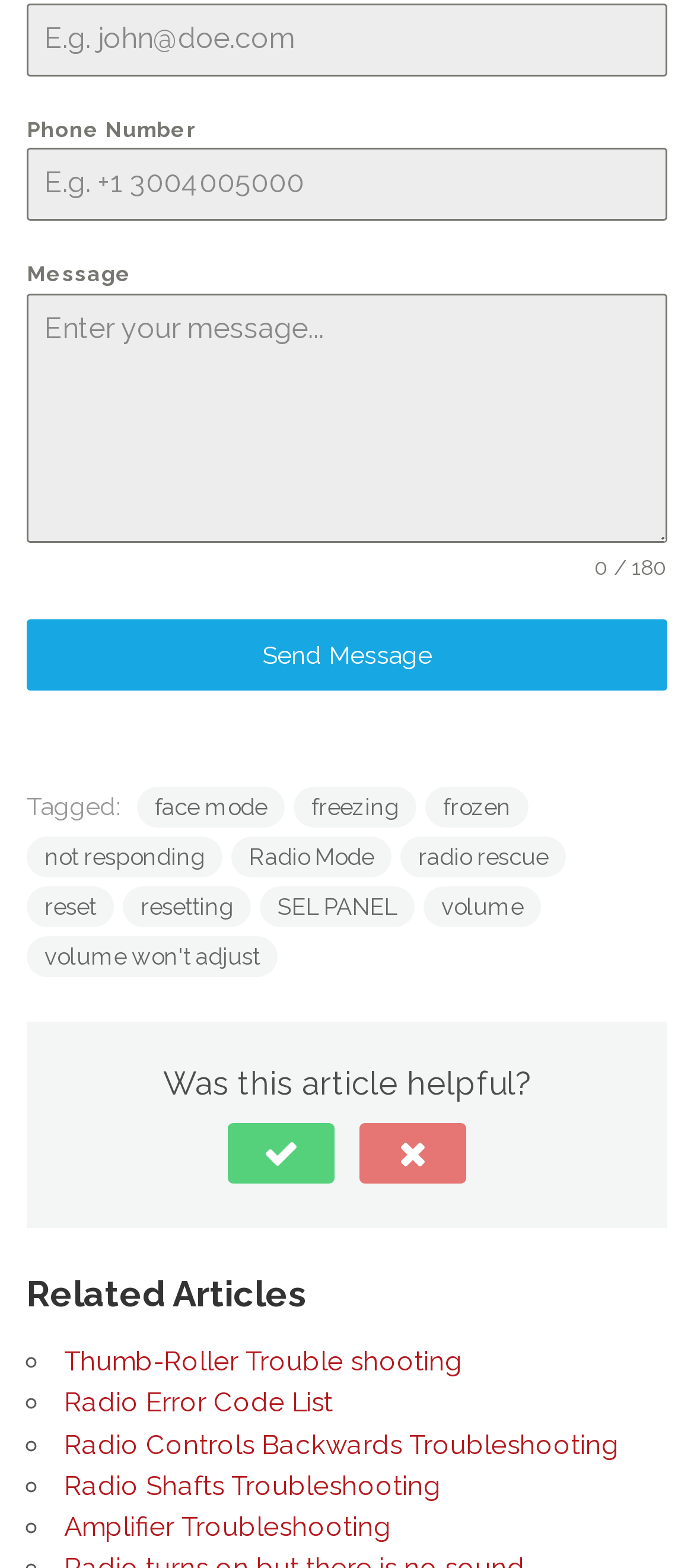Identify the bounding box coordinates of the element that should be clicked to fulfill this task: "Click Send Message". The coordinates should be provided as four float numbers between 0 and 1, i.e., [left, top, right, bottom].

[0.038, 0.395, 0.962, 0.44]